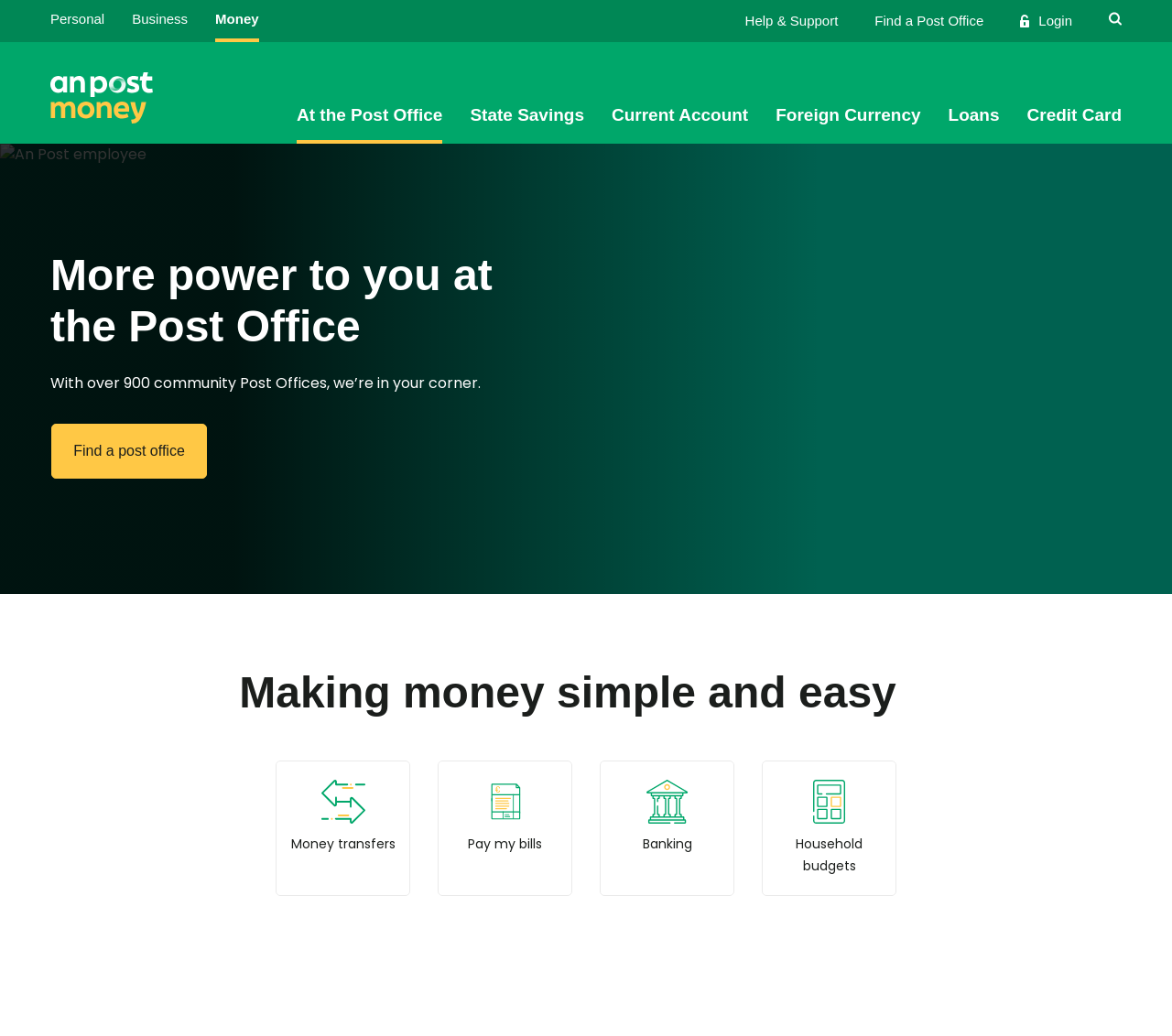Could you provide the bounding box coordinates for the portion of the screen to click to complete this instruction: "Get Western Union money transfer"?

[0.253, 0.29, 0.333, 0.328]